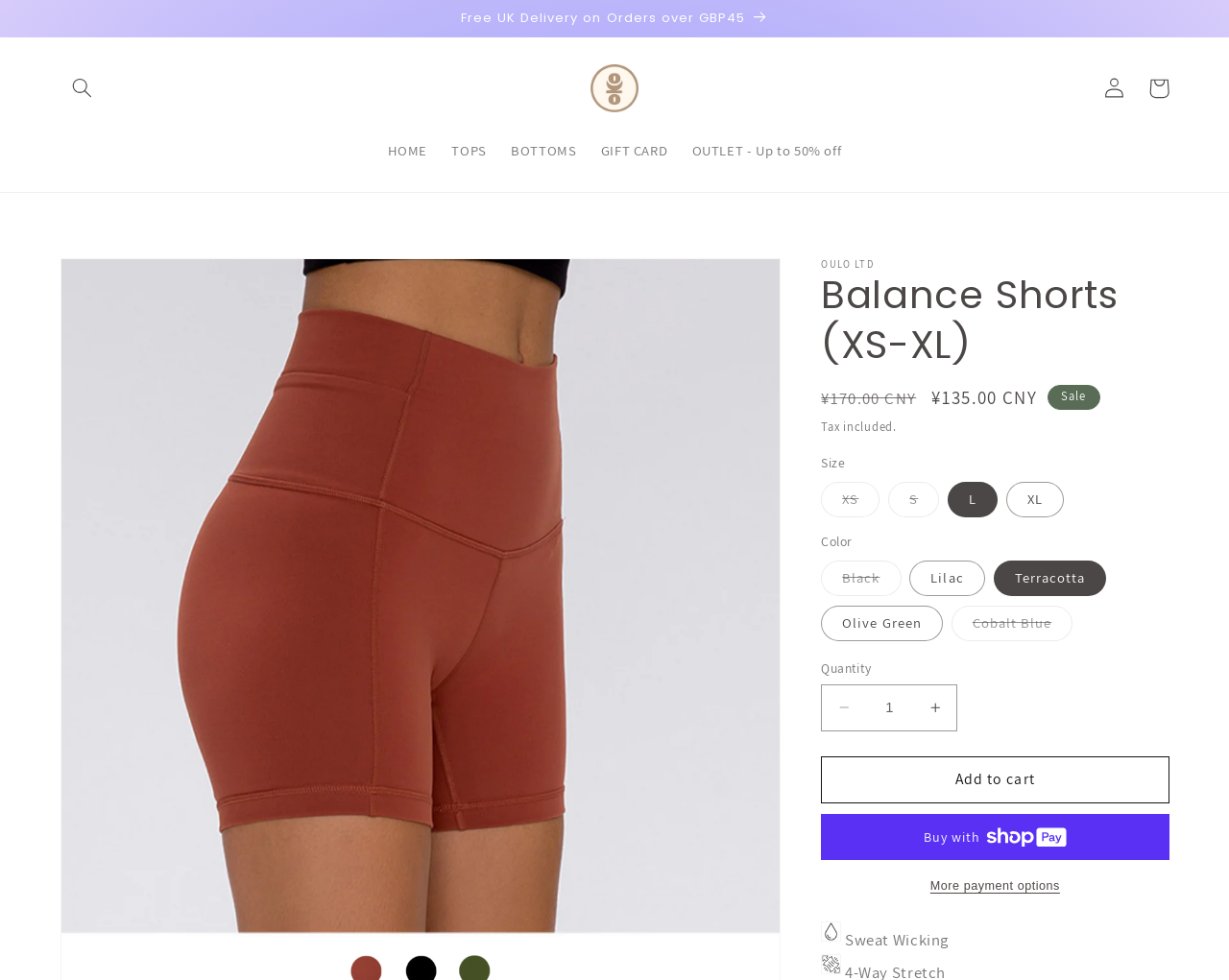Predict the bounding box coordinates of the area that should be clicked to accomplish the following instruction: "Log in to account". The bounding box coordinates should consist of four float numbers between 0 and 1, i.e., [left, top, right, bottom].

[0.889, 0.067, 0.925, 0.112]